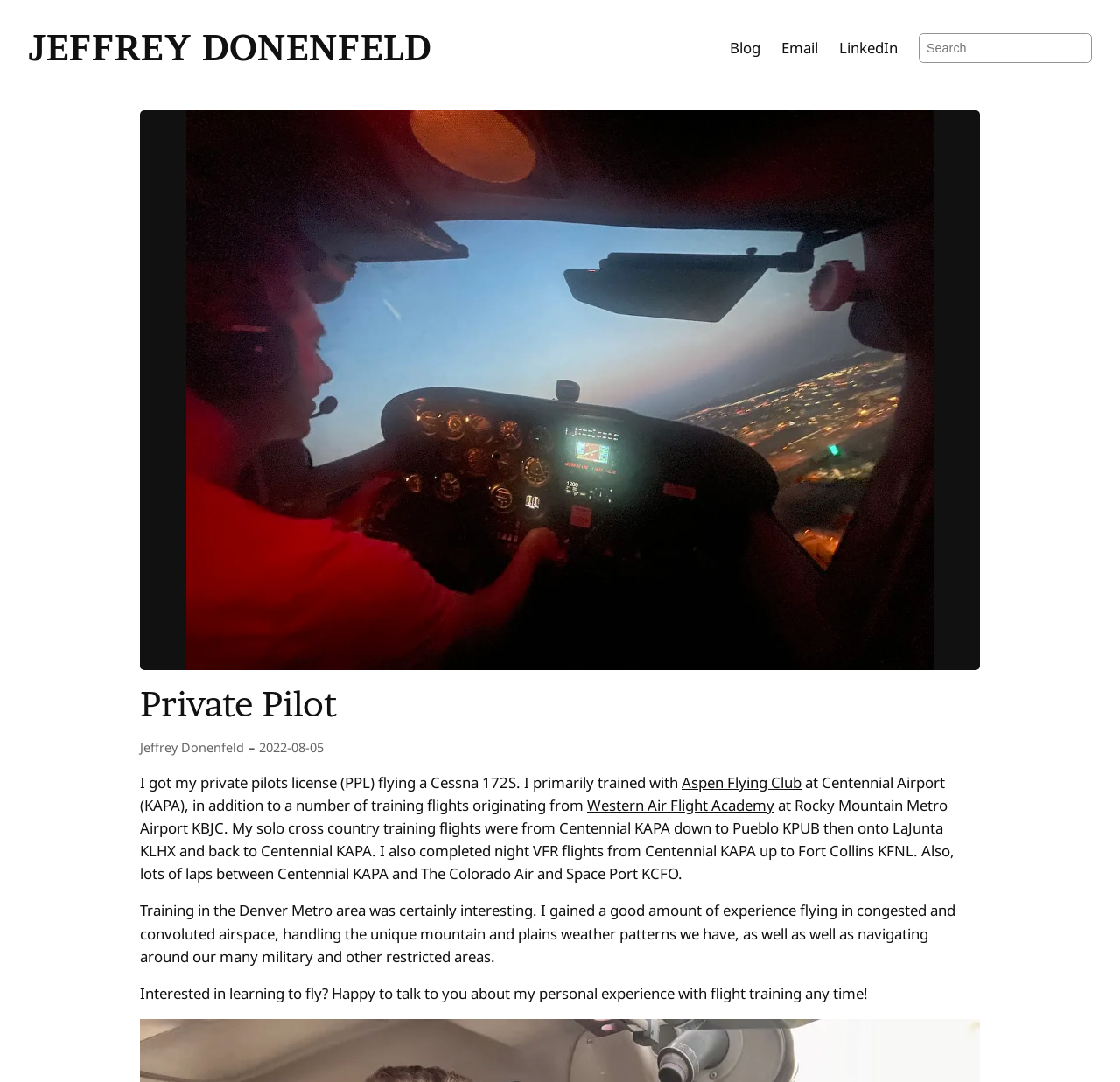Locate the bounding box coordinates of the region to be clicked to comply with the following instruction: "Read more about the private pilot experience". The coordinates must be four float numbers between 0 and 1, in the form [left, top, right, bottom].

[0.125, 0.102, 0.875, 0.619]